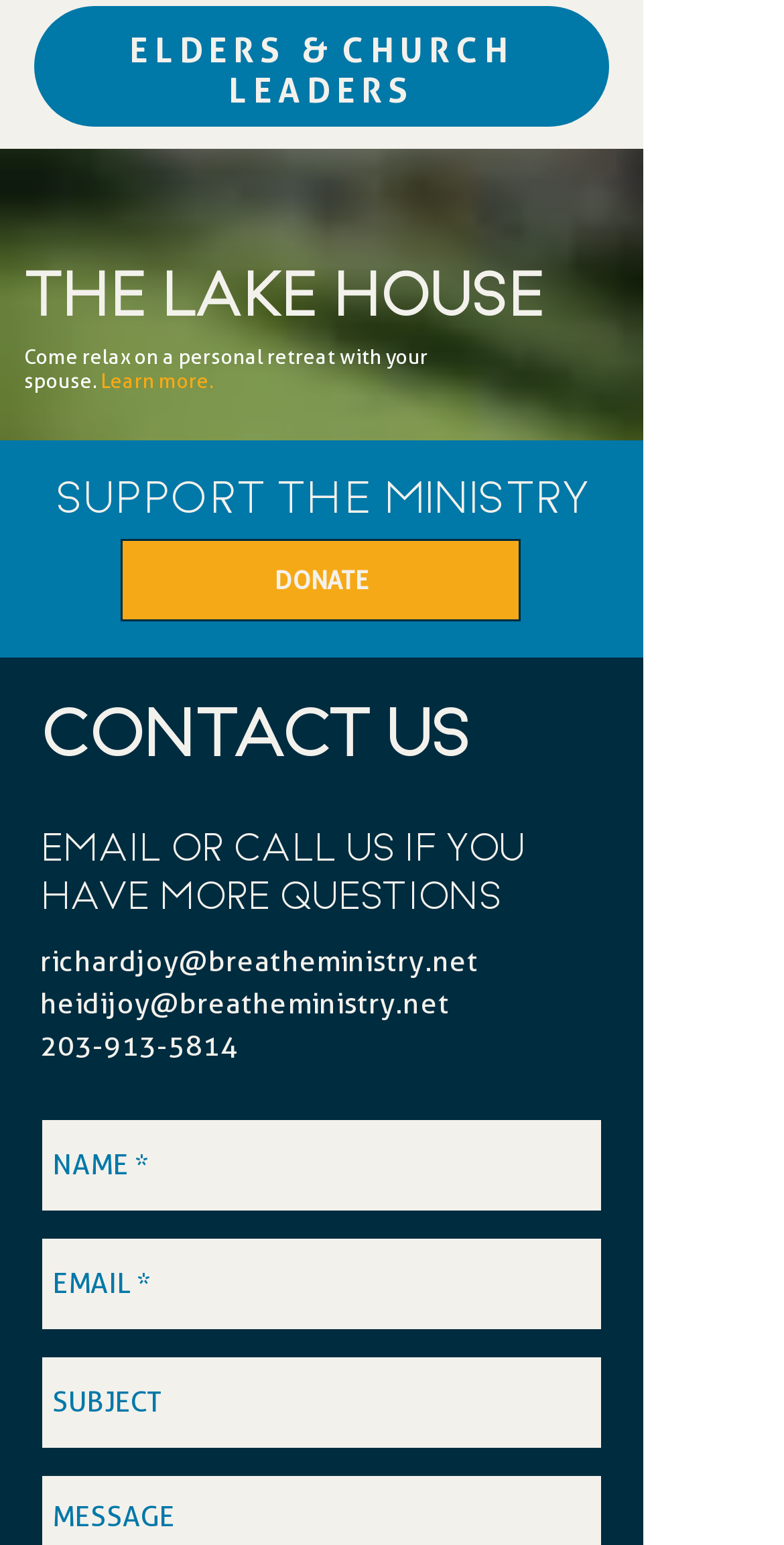Determine the bounding box coordinates of the region that needs to be clicked to achieve the task: "Email 'richardjoy@breatheministry.net'".

[0.051, 0.612, 0.61, 0.633]